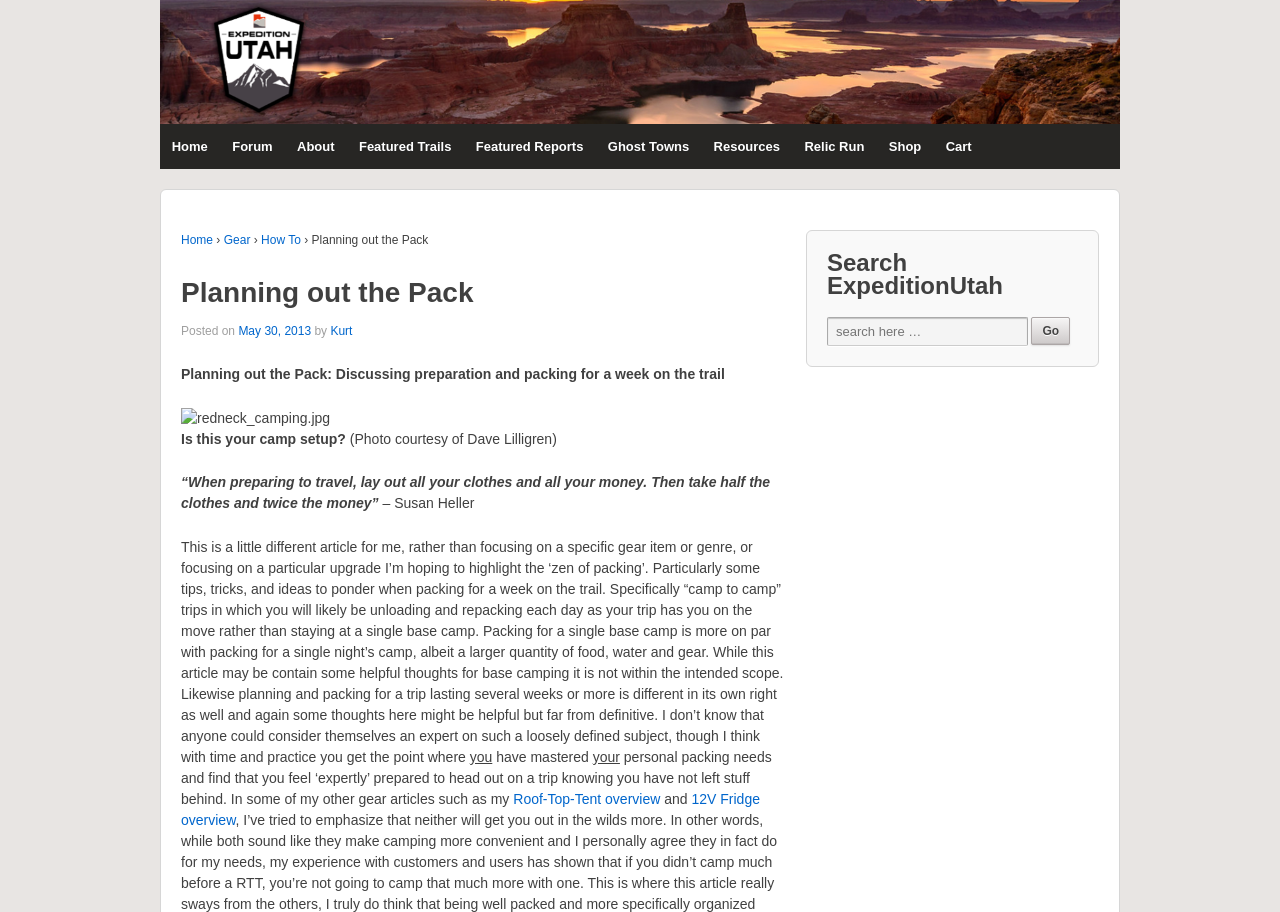Please provide a comprehensive answer to the question below using the information from the image: Who is the author of the article?

The author of the article is mentioned in the link element, which says 'by Kurt'. This element is located below the 'Posted on' static text element.